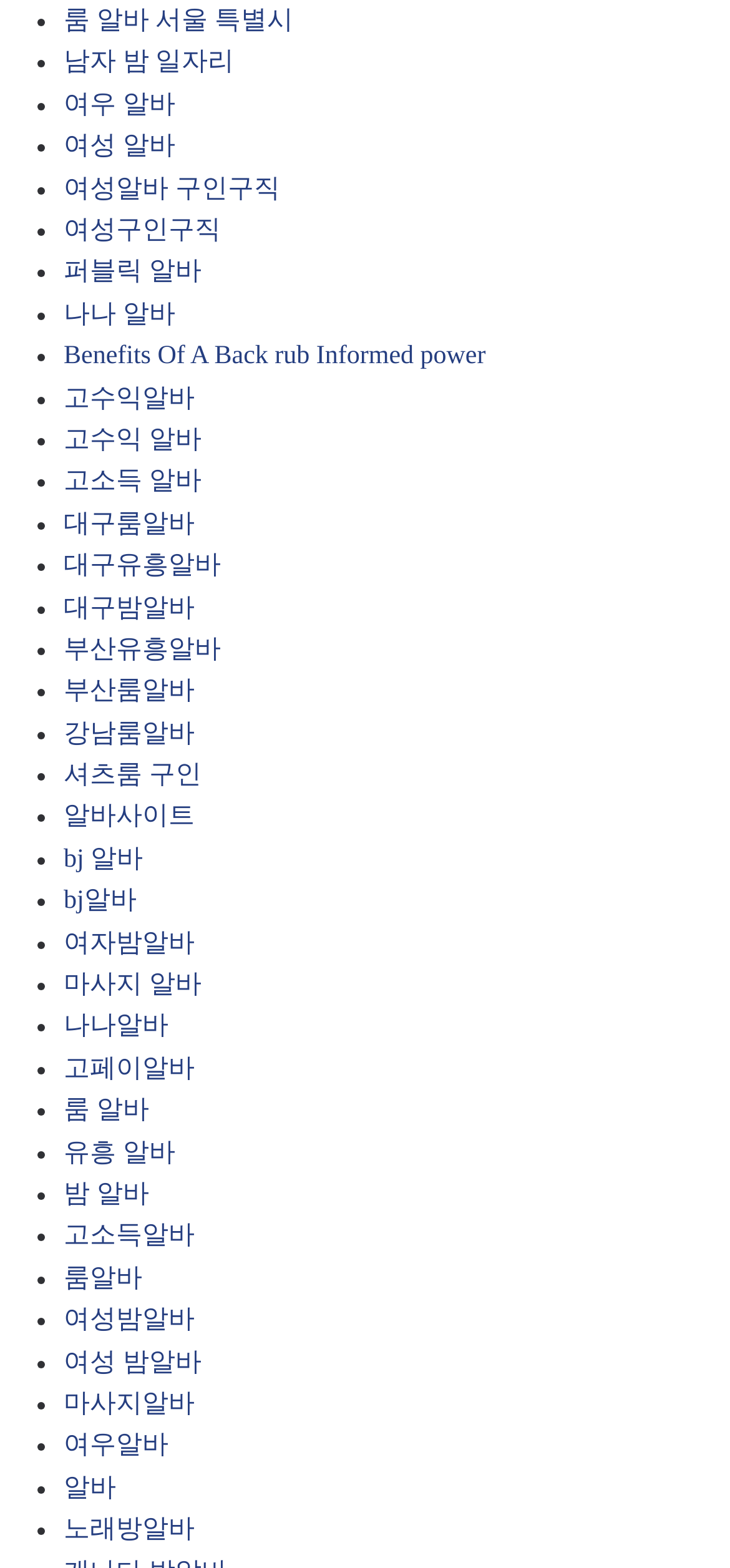Please find the bounding box coordinates of the element that must be clicked to perform the given instruction: "View 여우 알바". The coordinates should be four float numbers from 0 to 1, i.e., [left, top, right, bottom].

[0.087, 0.058, 0.24, 0.076]